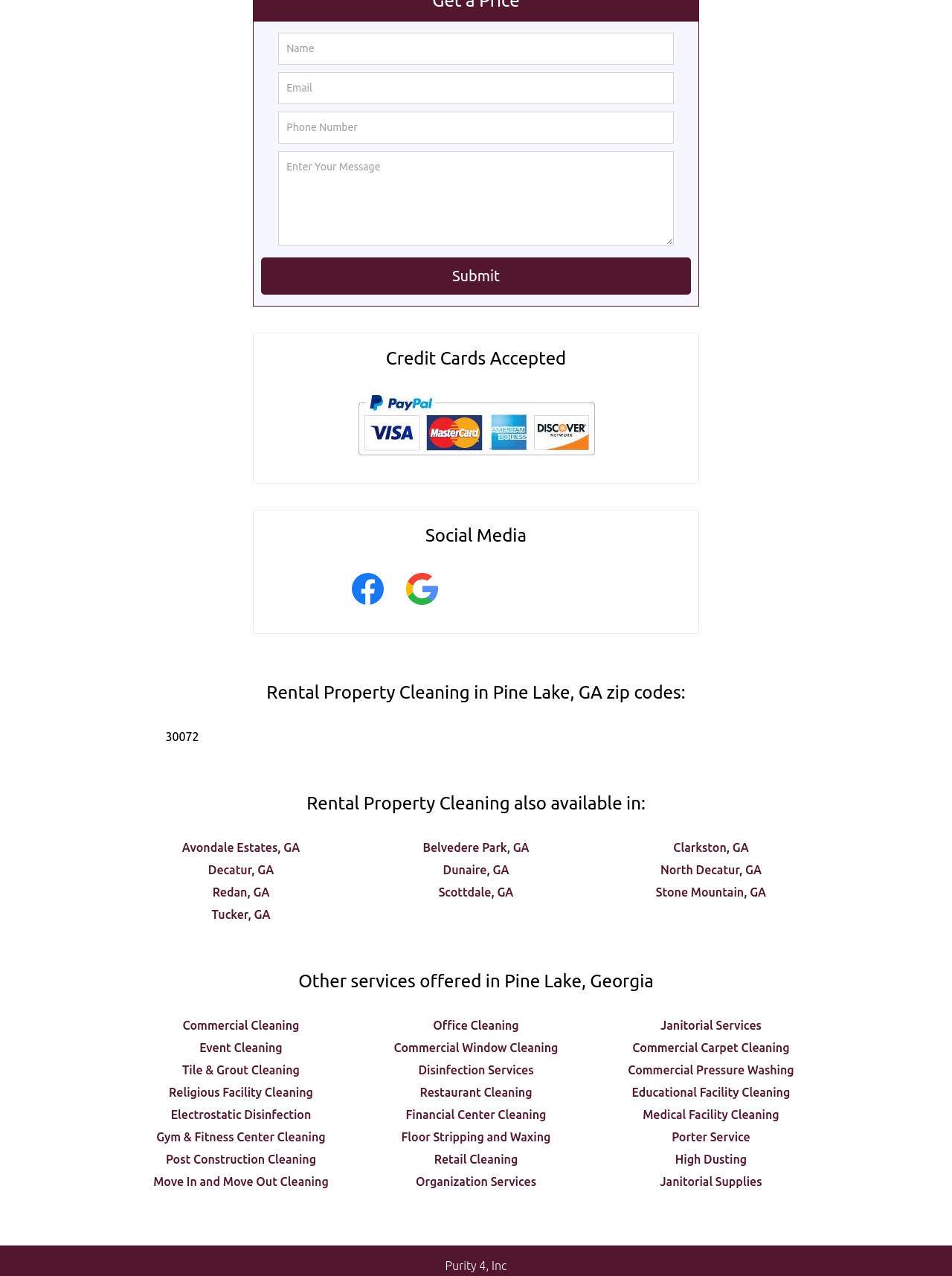Please answer the following question using a single word or phrase: 
What payment methods are accepted by Purity 4, Inc?

Credit cards and PayPal